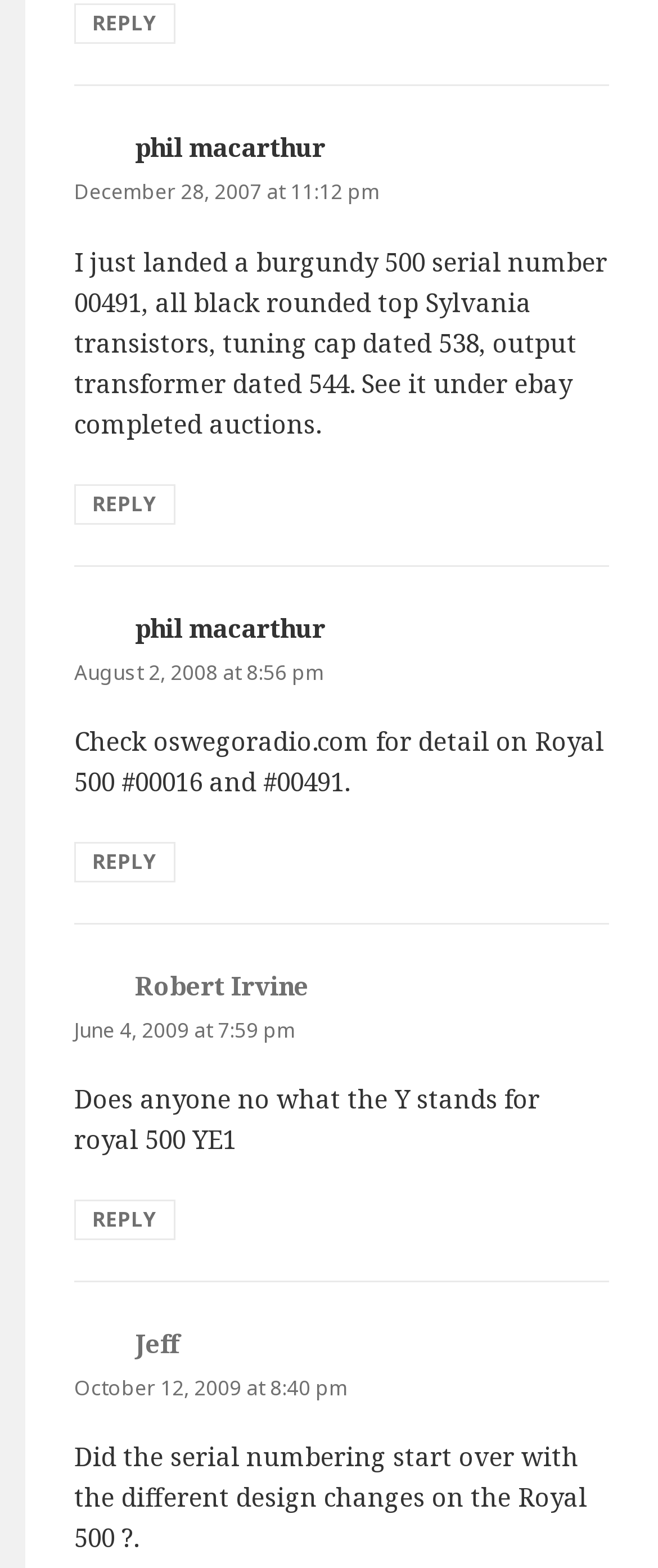Please determine the bounding box coordinates for the element that should be clicked to follow these instructions: "Reply to Robert Irvine".

[0.112, 0.765, 0.266, 0.791]